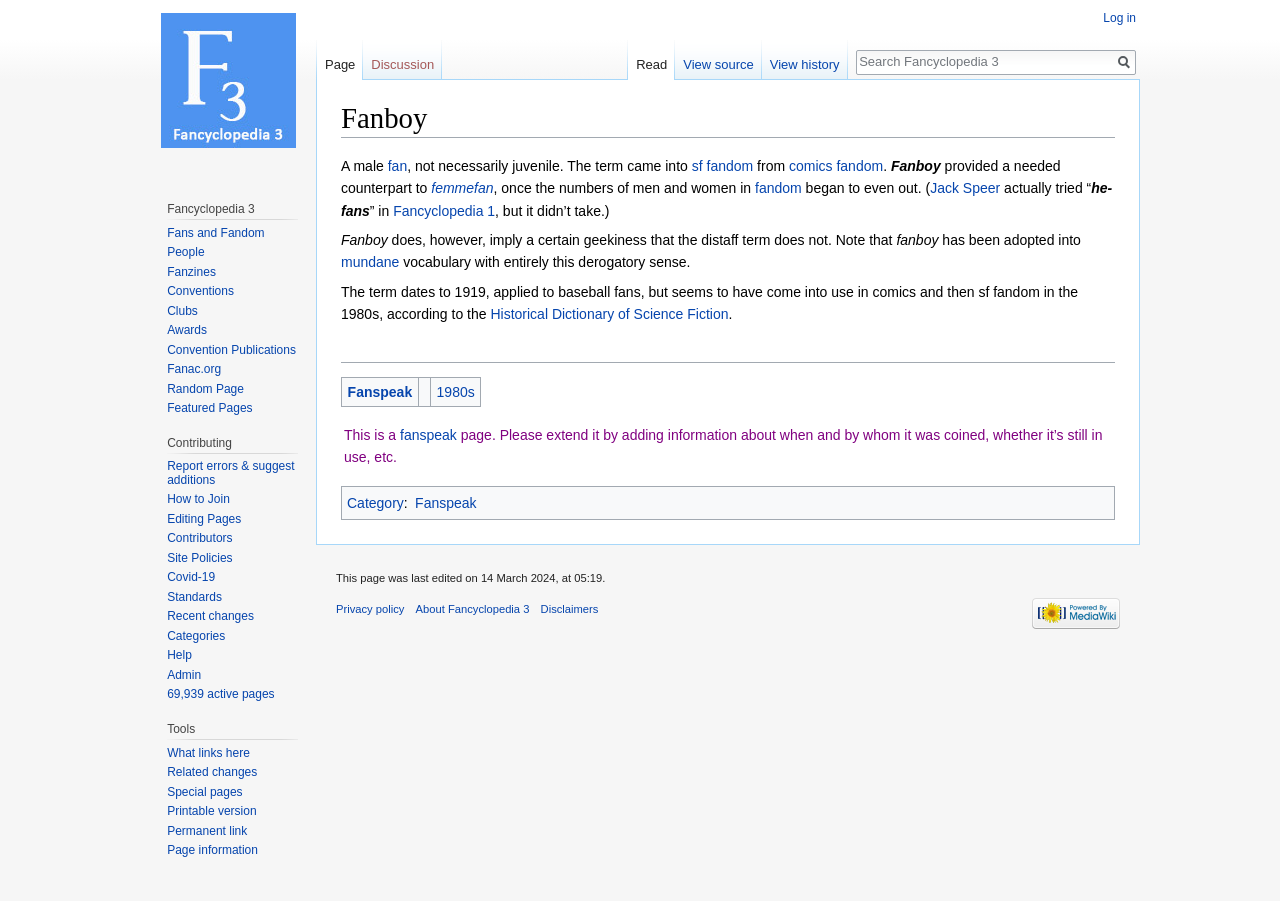Given the description of a UI element: "Fanzines", identify the bounding box coordinates of the matching element in the webpage screenshot.

[0.131, 0.294, 0.169, 0.309]